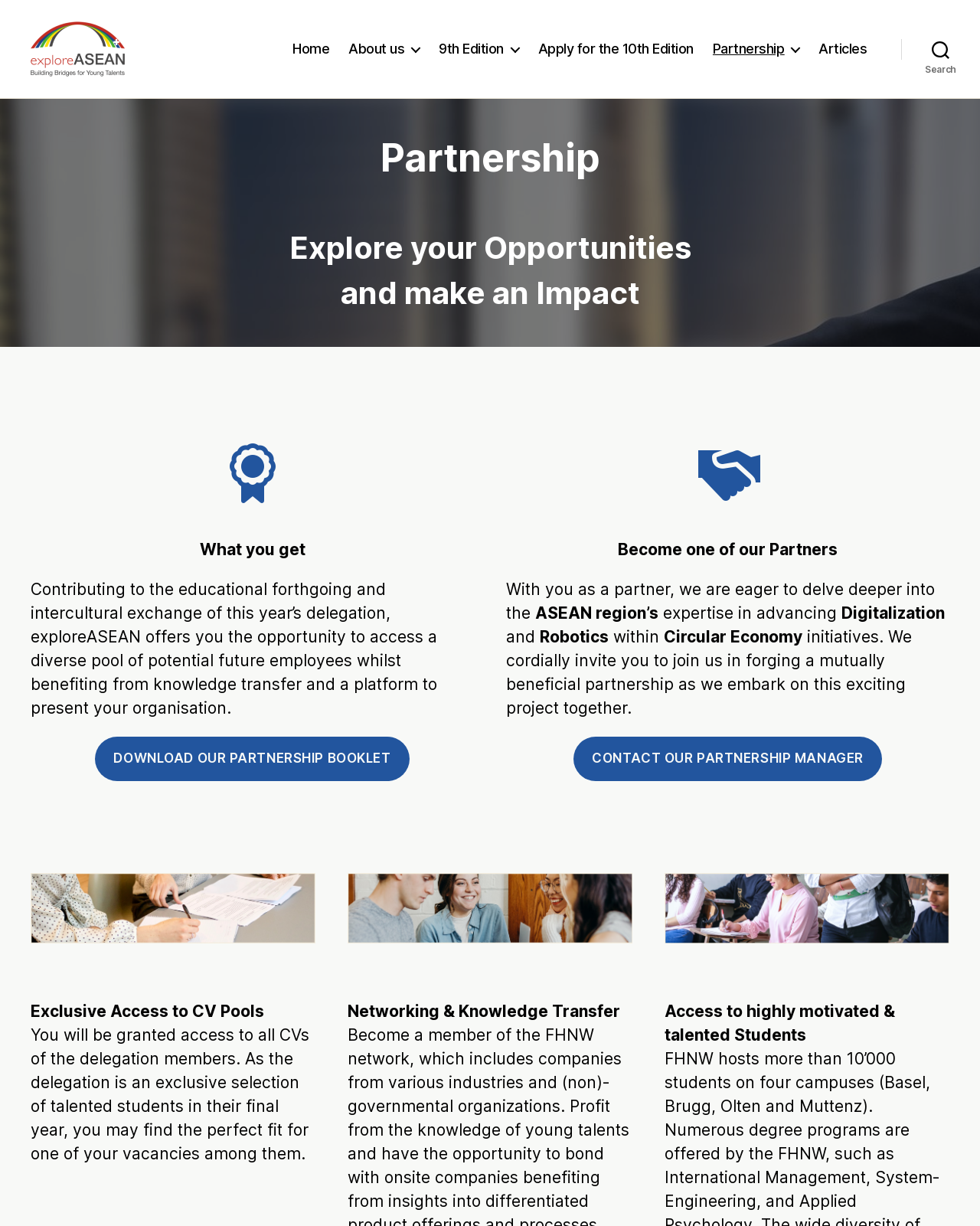What do partners get from exploreASEAN? Based on the screenshot, please respond with a single word or phrase.

Exclusive access to CV pools